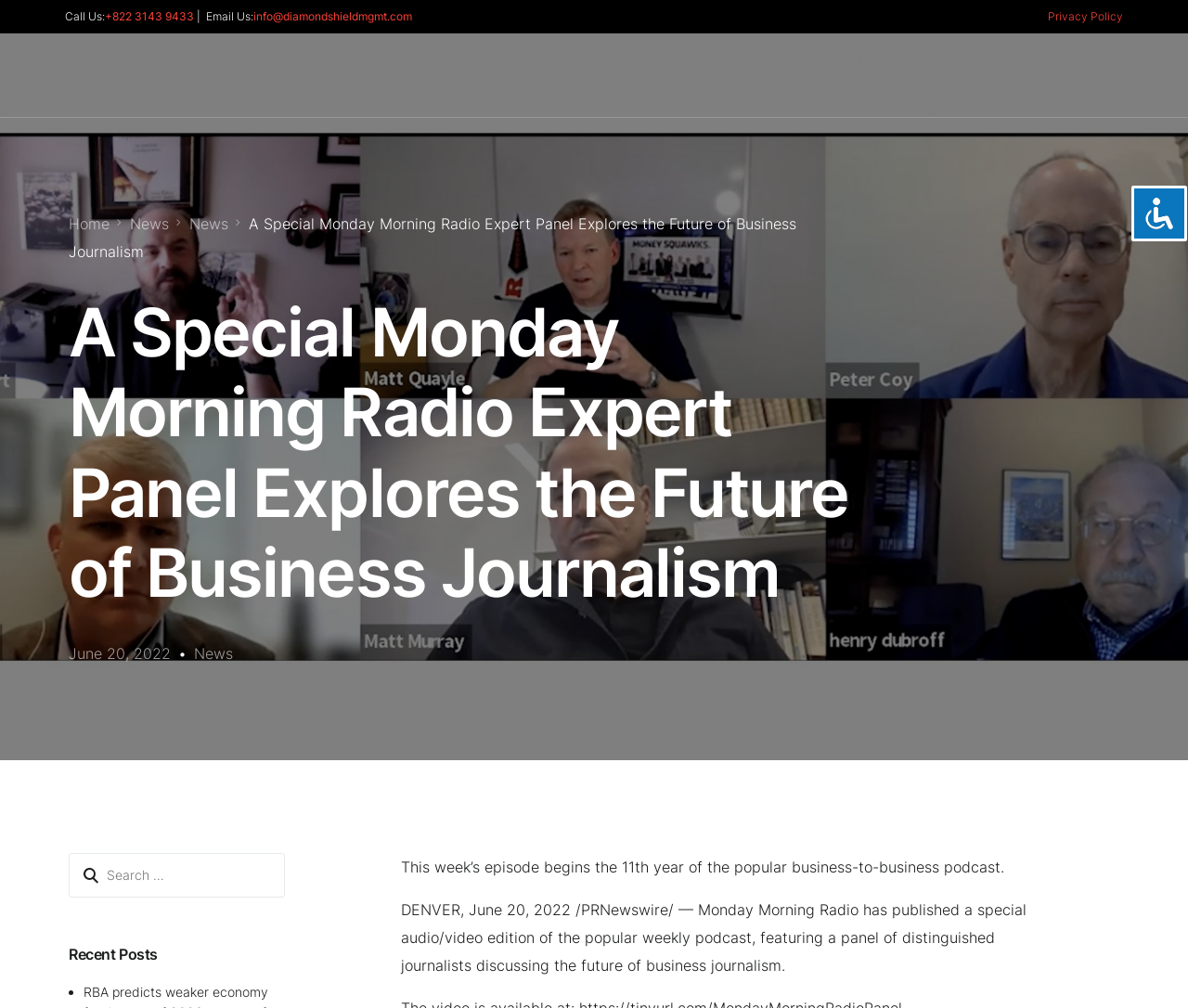Please identify the bounding box coordinates for the region that you need to click to follow this instruction: "Read the blog".

[0.48, 0.033, 0.52, 0.116]